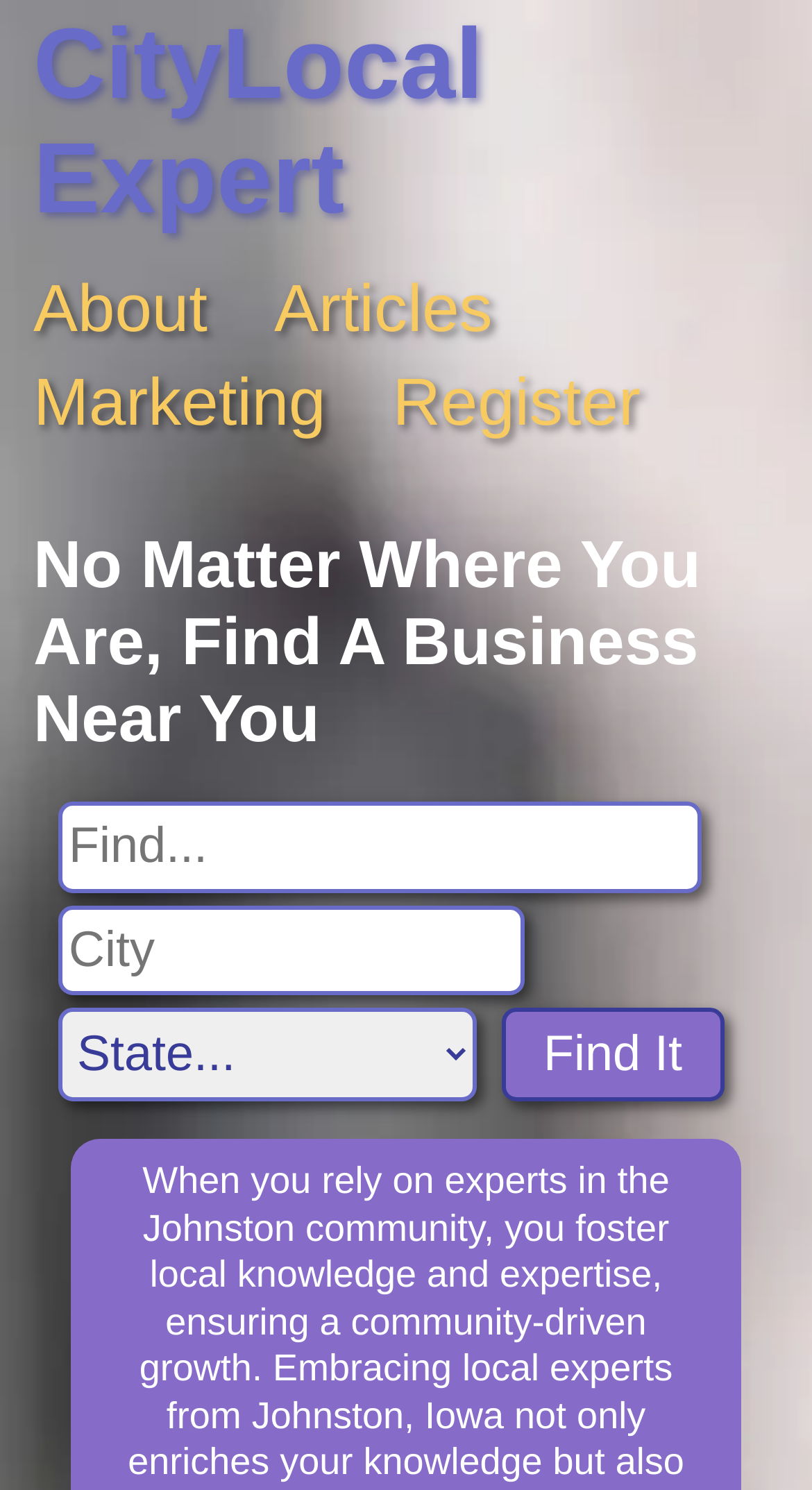How many links are in the top navigation menu?
Refer to the image and offer an in-depth and detailed answer to the question.

The top navigation menu has five links: 'CityLocal Expert', 'About', 'Articles', 'Marketing', and 'Register'. These links are located at the top of the webpage, with 'CityLocal Expert' being the first link.